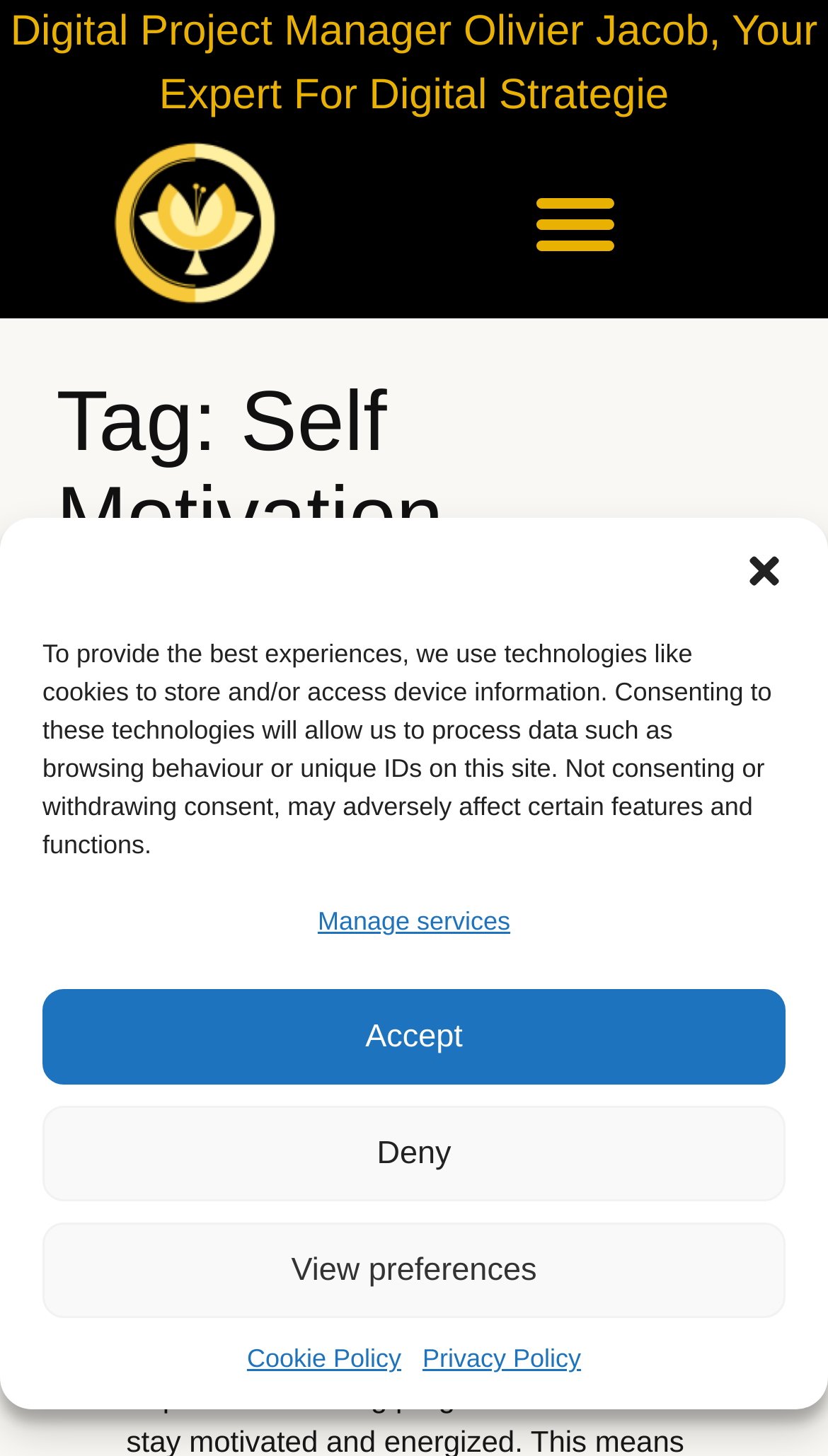Pinpoint the bounding box coordinates for the area that should be clicked to perform the following instruction: "Visit the digital project manager's homepage".

[0.013, 0.006, 0.987, 0.082]